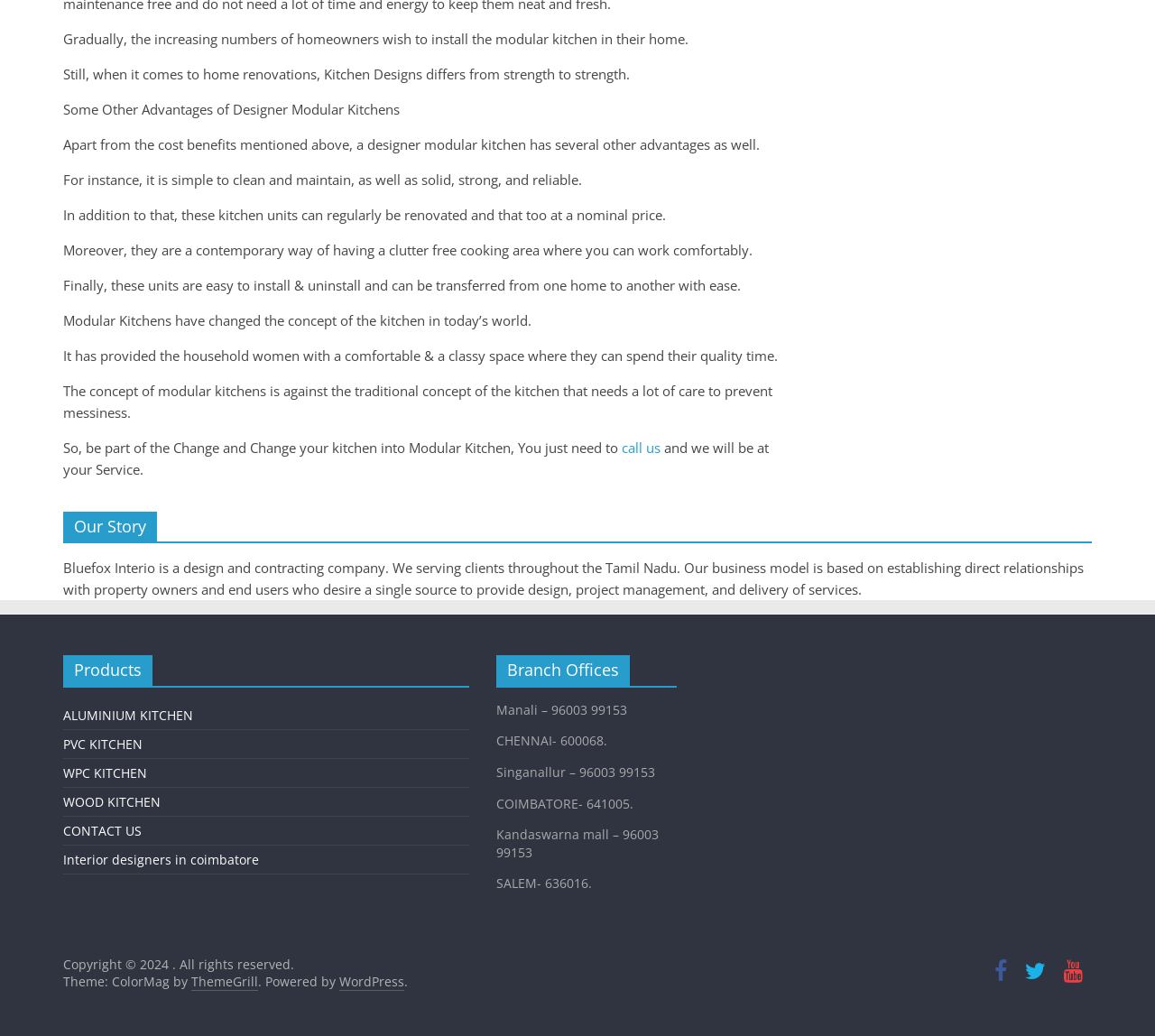Please find the bounding box coordinates for the clickable element needed to perform this instruction: "go to the 'CONTACT US' page".

[0.055, 0.793, 0.123, 0.81]